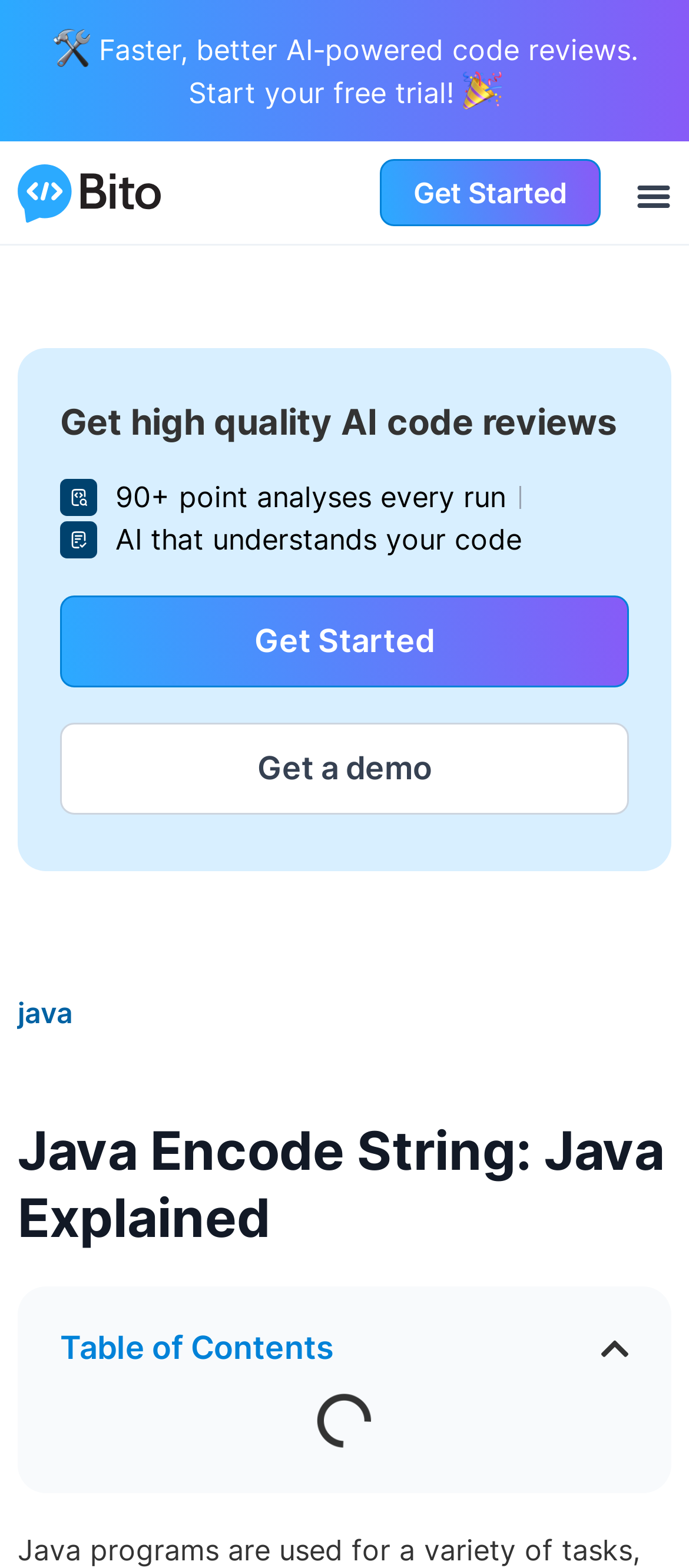What is the purpose of the 'Get Started' link?
Refer to the image and give a detailed response to the question.

The 'Get Started' link is likely to be a call-to-action button that allows users to start a free trial, as mentioned in the nearby text 'Start your free trial!'.